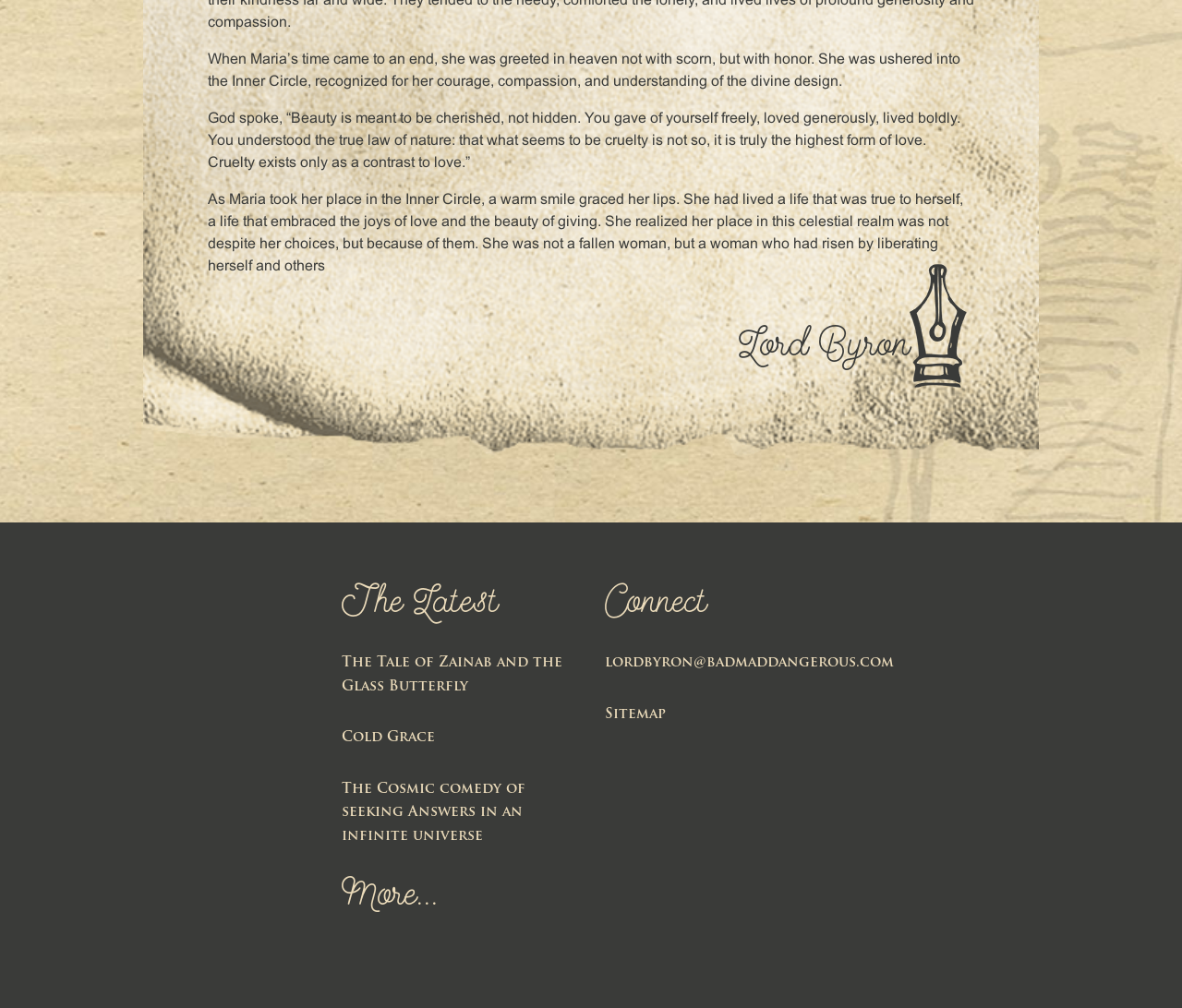Answer briefly with one word or phrase:
What is Maria's place in heaven?

Inner Circle